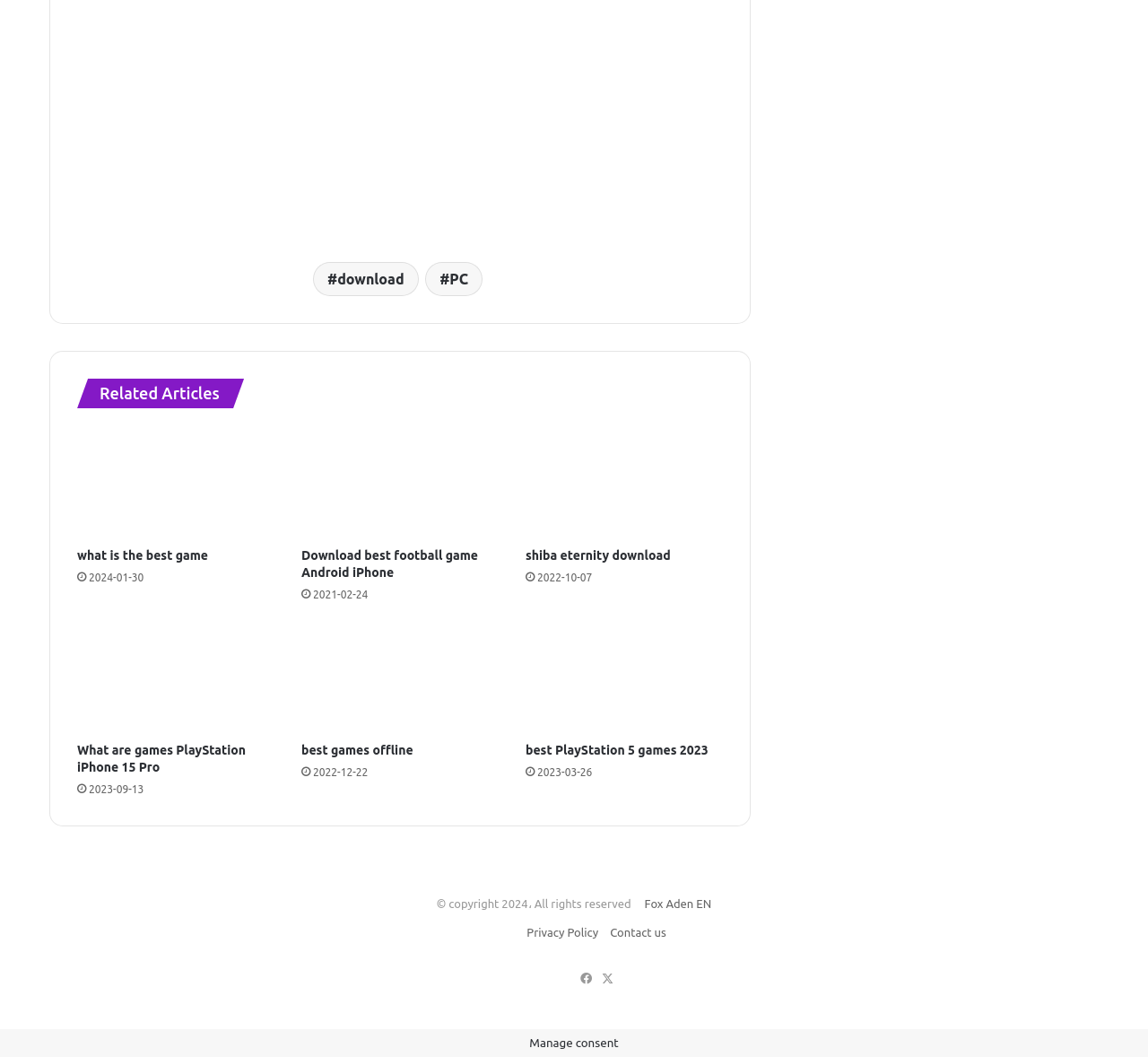Extract the bounding box coordinates of the UI element described by: "Privacy Policy". The coordinates should include four float numbers ranging from 0 to 1, e.g., [left, top, right, bottom].

[0.459, 0.876, 0.521, 0.888]